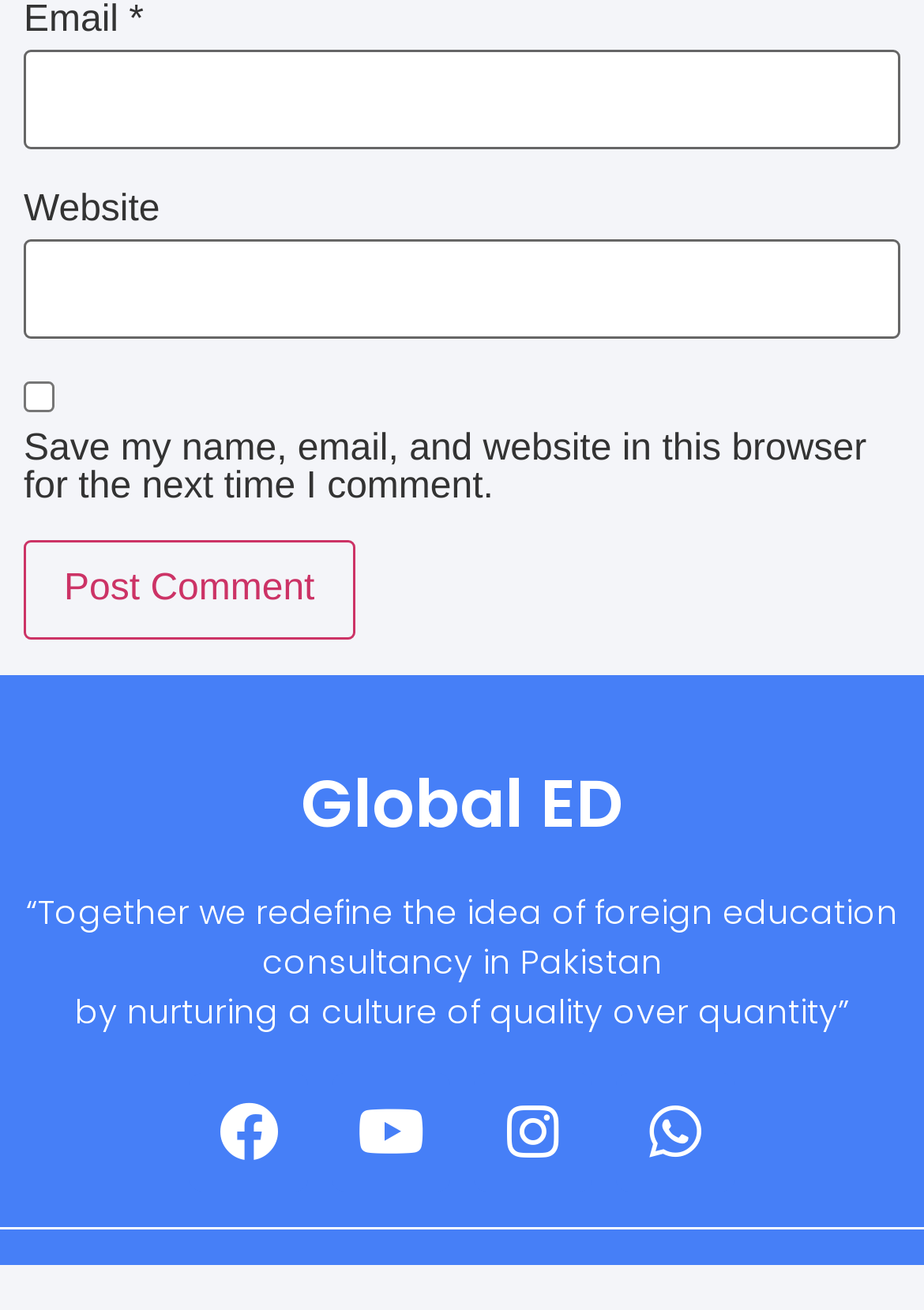Specify the bounding box coordinates for the region that must be clicked to perform the given instruction: "Post a comment".

[0.026, 0.413, 0.384, 0.488]